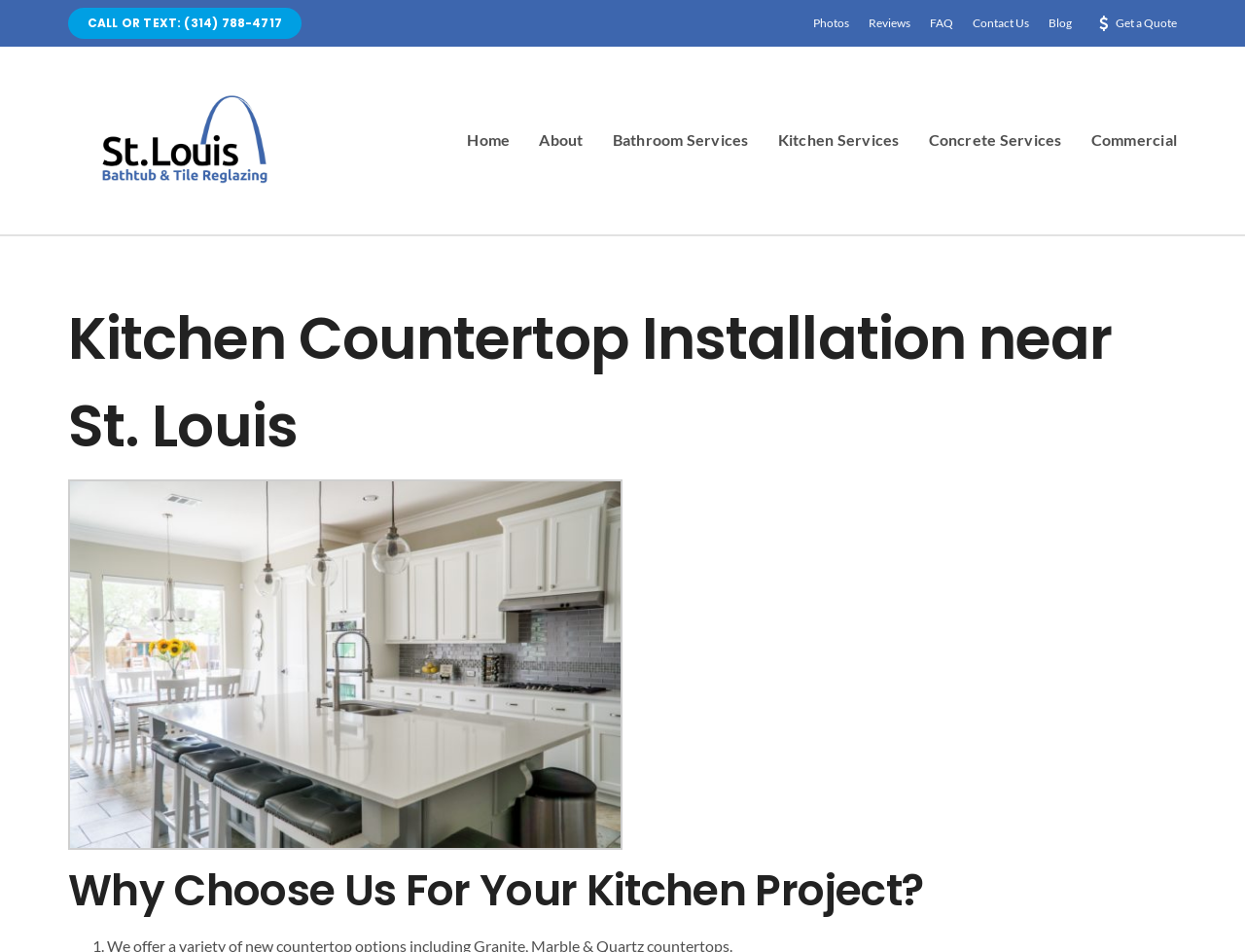Analyze the image and answer the question with as much detail as possible: 
What is the phone number to call or text?

I found the phone number by looking at the link element with the text 'CALL OR TEXT: (314) 788-4717' at the top of the page.